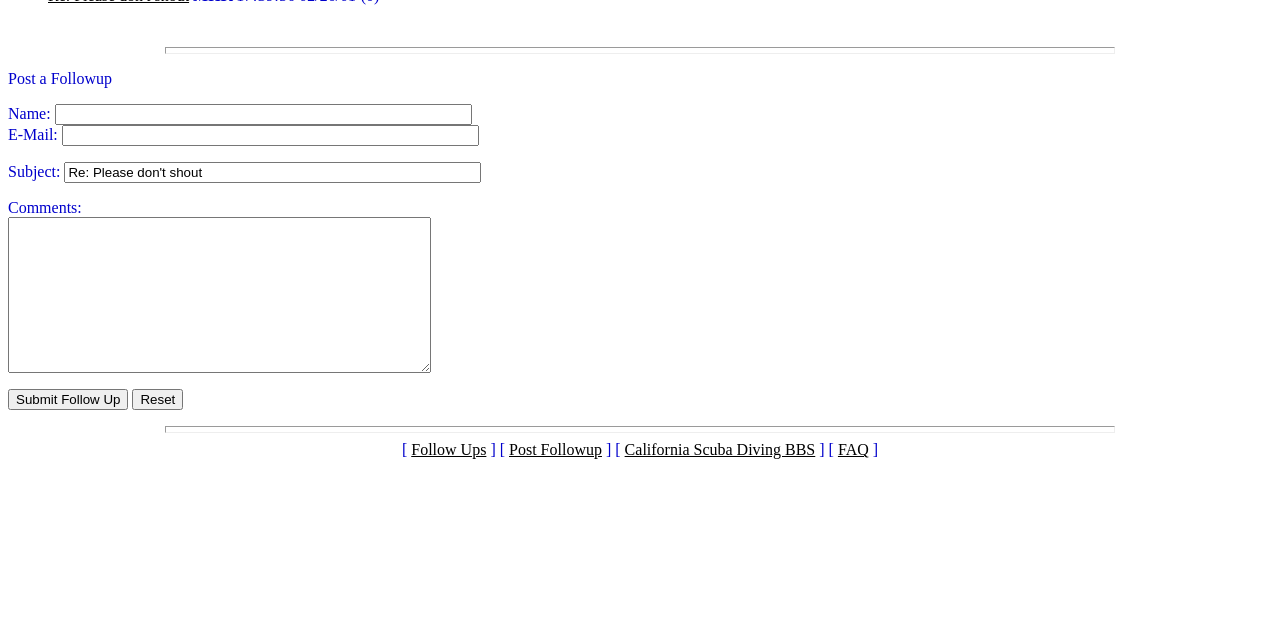Find the bounding box coordinates of the UI element according to this description: "California Scuba Diving BBS".

[0.488, 0.69, 0.637, 0.716]